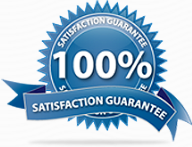What is the purpose of the guarantee emblem?
Please provide a comprehensive answer based on the visual information in the image.

The '100% Satisfaction Guarantee' emblem is designed to communicate the assurance that clients can expect top-notch service and quality from the company, reinforcing trust and confidence in their air conditioning repair services.